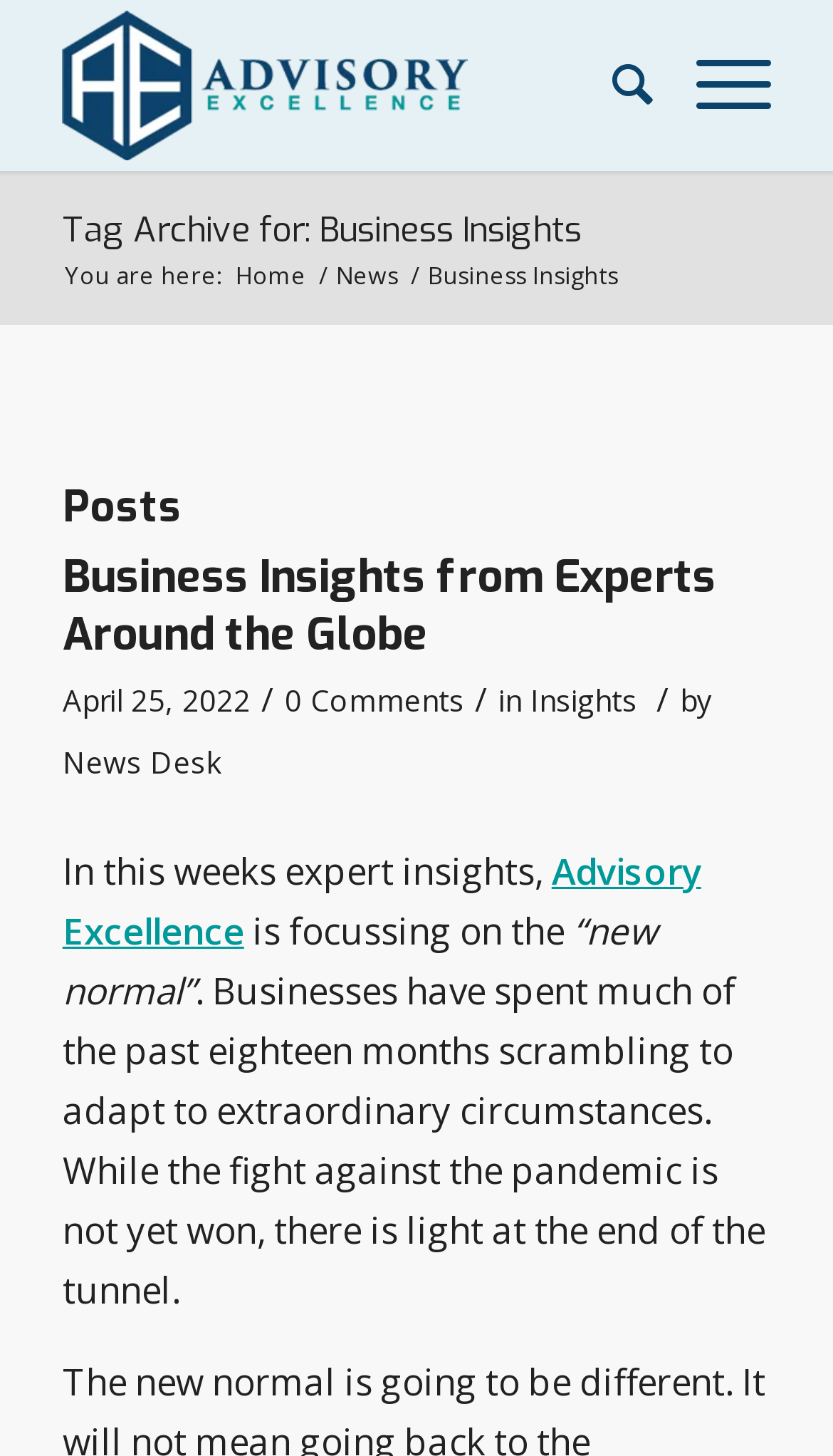Can you look at the image and give a comprehensive answer to the question:
What is the name of the website?

The name of the website can be found in the top-left corner of the webpage, where the logo is located. The image with the text 'Advisory Excellence' is a link that likely leads to the homepage of the website.